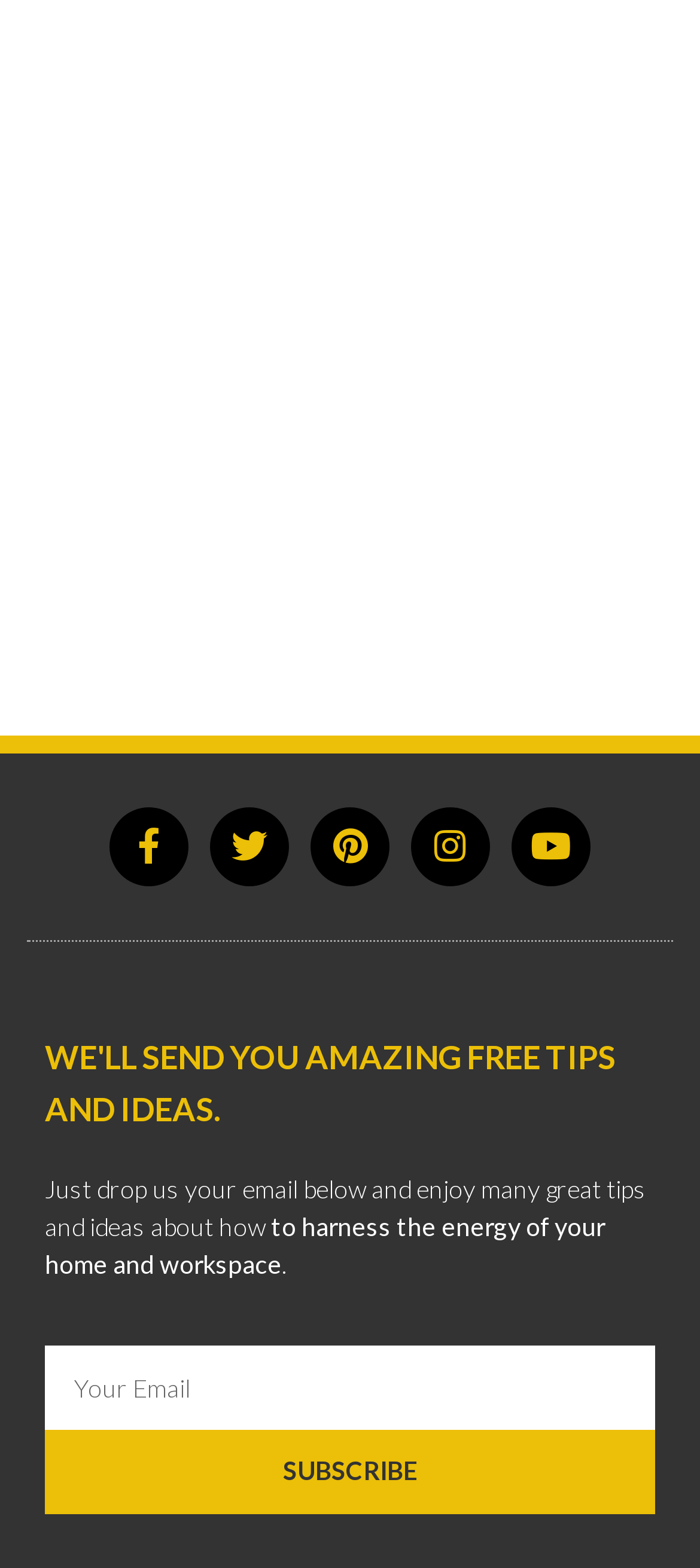Identify the bounding box coordinates for the UI element described as follows: "parent_node: Email name="form_fields[email]" placeholder="Your Email"". Ensure the coordinates are four float numbers between 0 and 1, formatted as [left, top, right, bottom].

[0.064, 0.924, 0.936, 0.977]